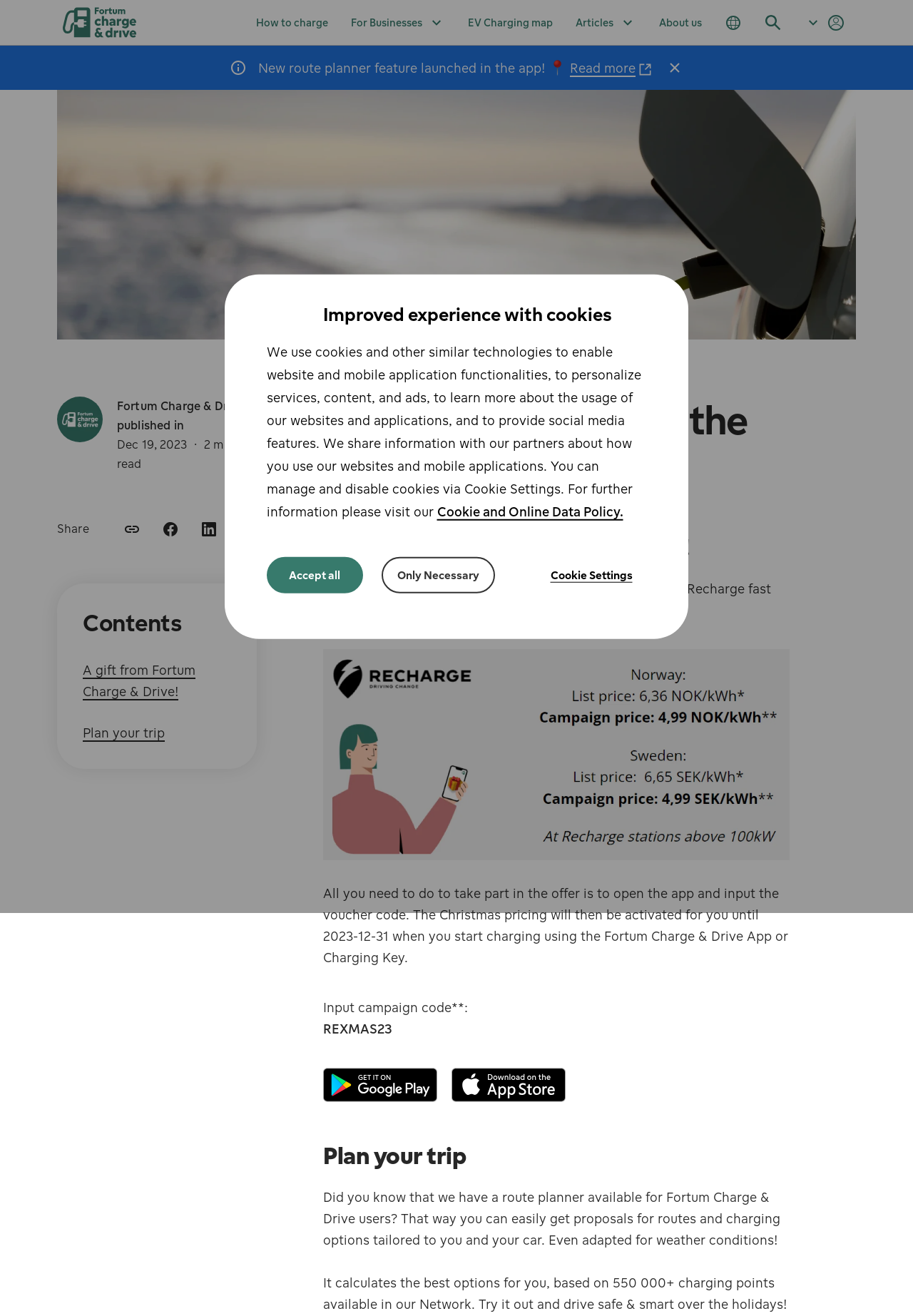Determine the title of the webpage and give its text content.

Charge cheaper over the holidays! 🎄⚡